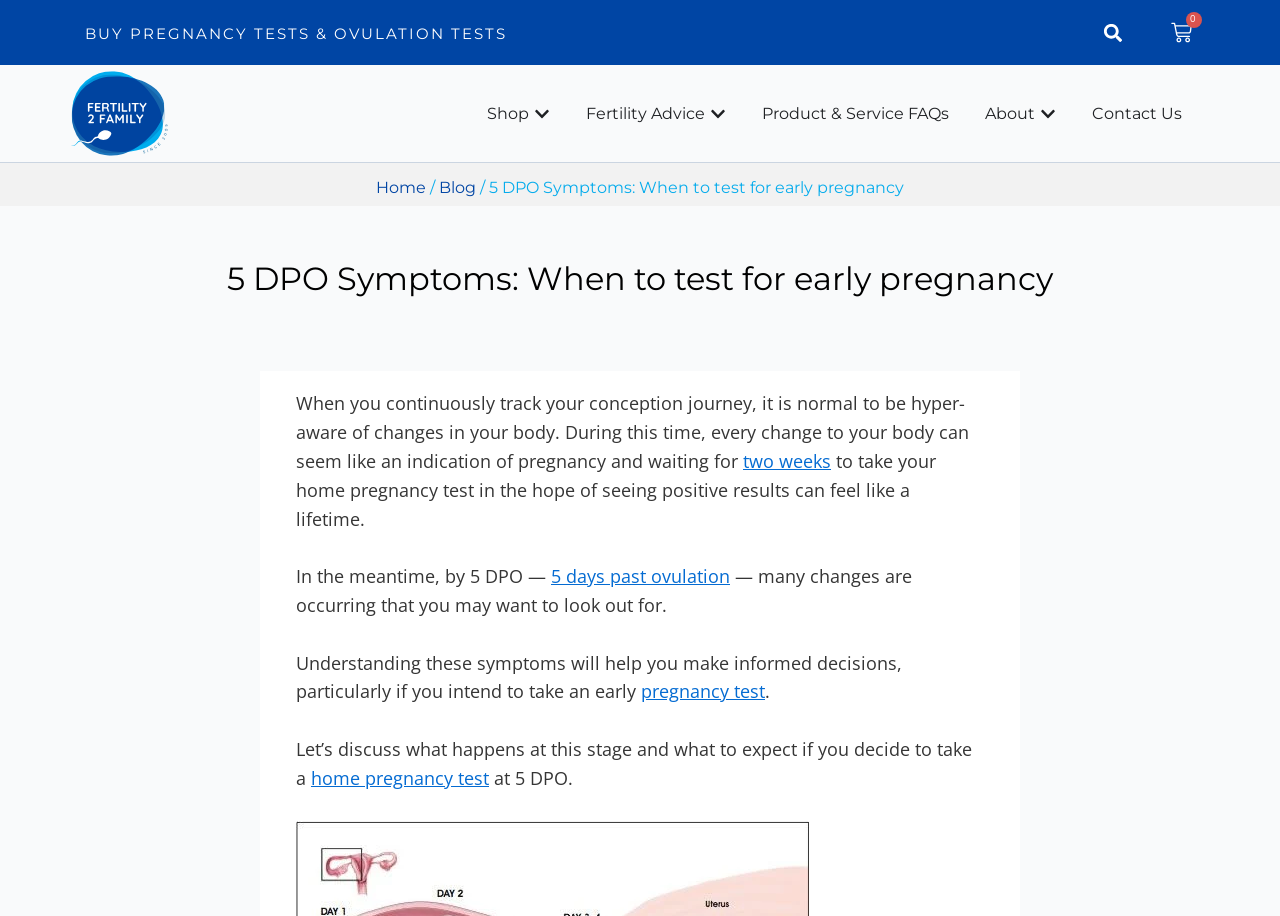Refer to the image and offer a detailed explanation in response to the question: What is the name of the website?

I determined the name of the website by looking at the logo element, which is described as 'Fertility2Family logo' and has a corresponding image element.